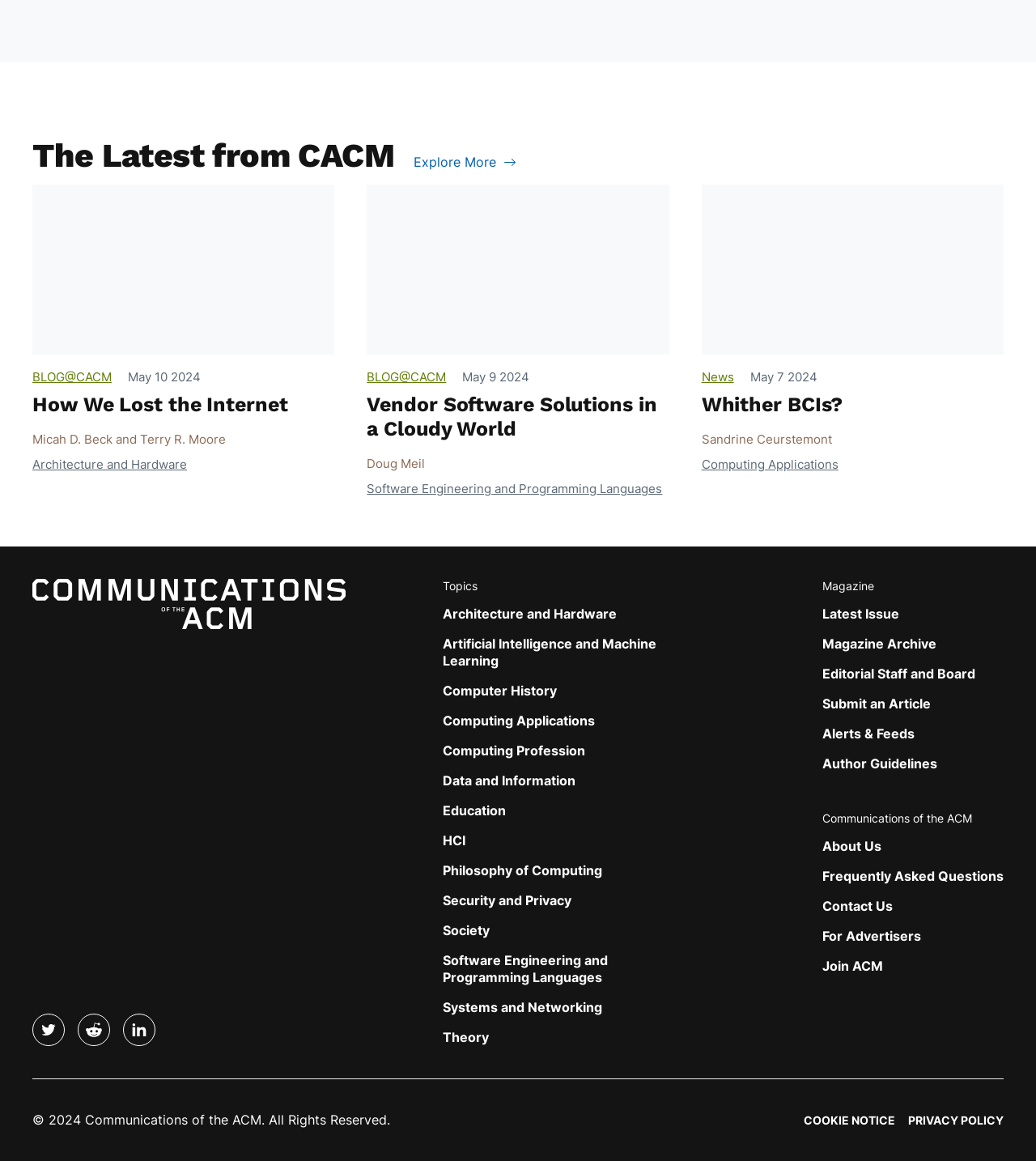Please find the bounding box coordinates of the clickable region needed to complete the following instruction: "Follow CACM on Twitter". The bounding box coordinates must consist of four float numbers between 0 and 1, i.e., [left, top, right, bottom].

[0.032, 0.874, 0.062, 0.9]